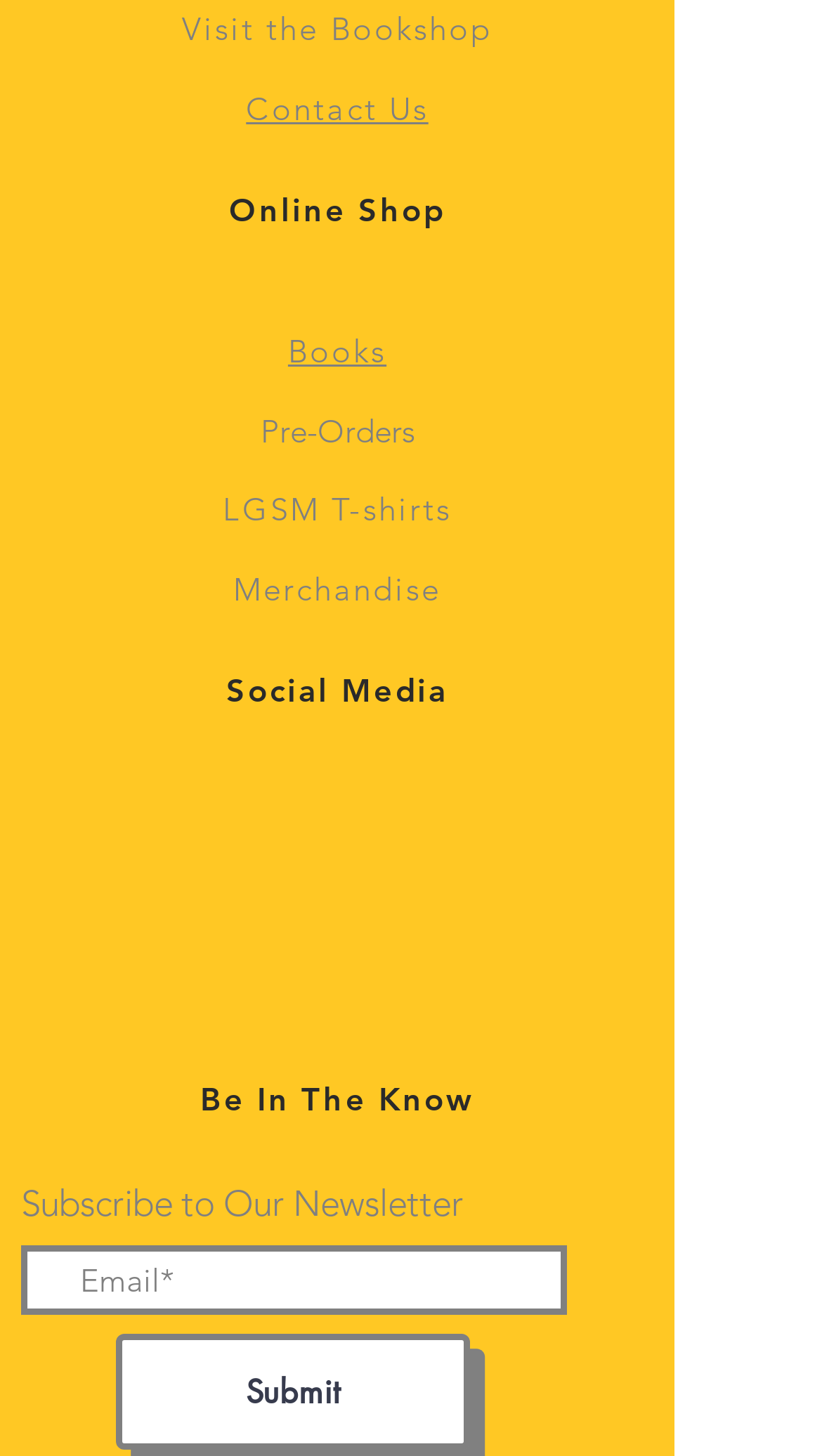What is the call-to-action button for?
Provide a detailed and well-explained answer to the question.

I found a button element with the text 'Submit' at coordinates [0.141, 0.916, 0.572, 0.996]. This button is located near the textbox element with the label 'Email*', which is required for subscription. Therefore, the call-to-action button is for submitting the email subscription.